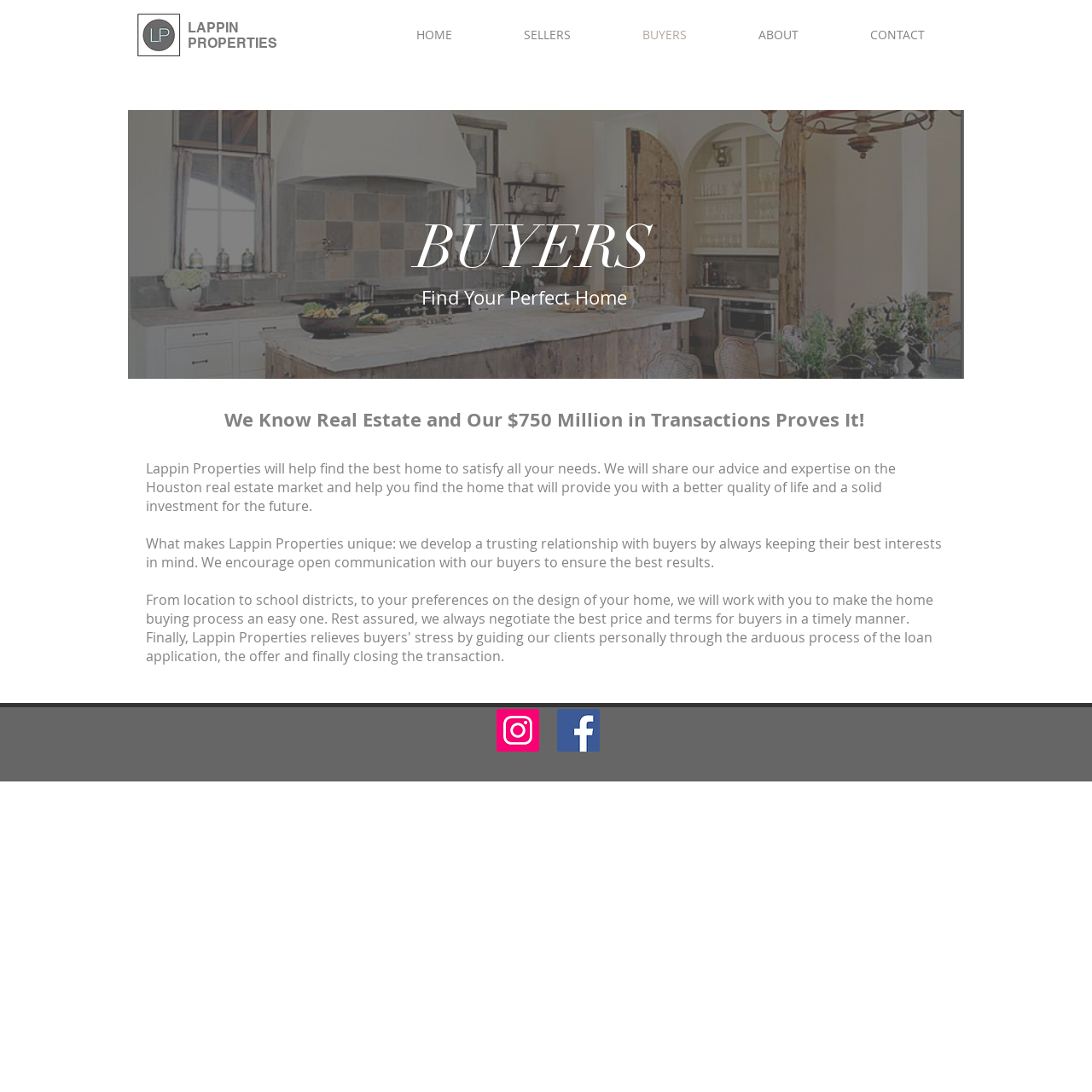Predict the bounding box coordinates for the UI element described as: "aria-label="Lappin Properties Facebook Instagram"". The coordinates should be four float numbers between 0 and 1, presented as [left, top, right, bottom].

[0.455, 0.649, 0.494, 0.688]